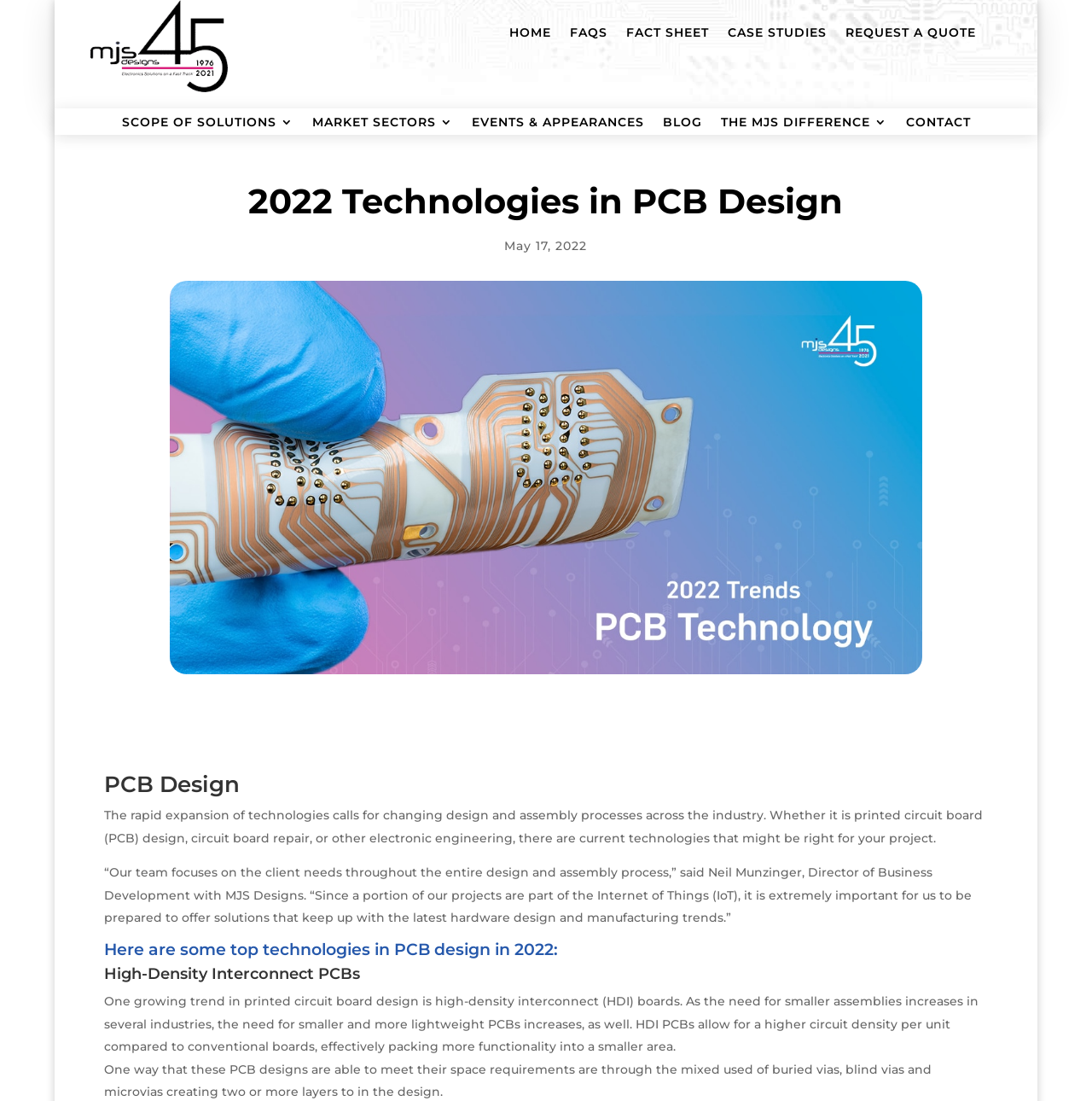Locate the primary headline on the webpage and provide its text.

2022 Technologies in PCB Design